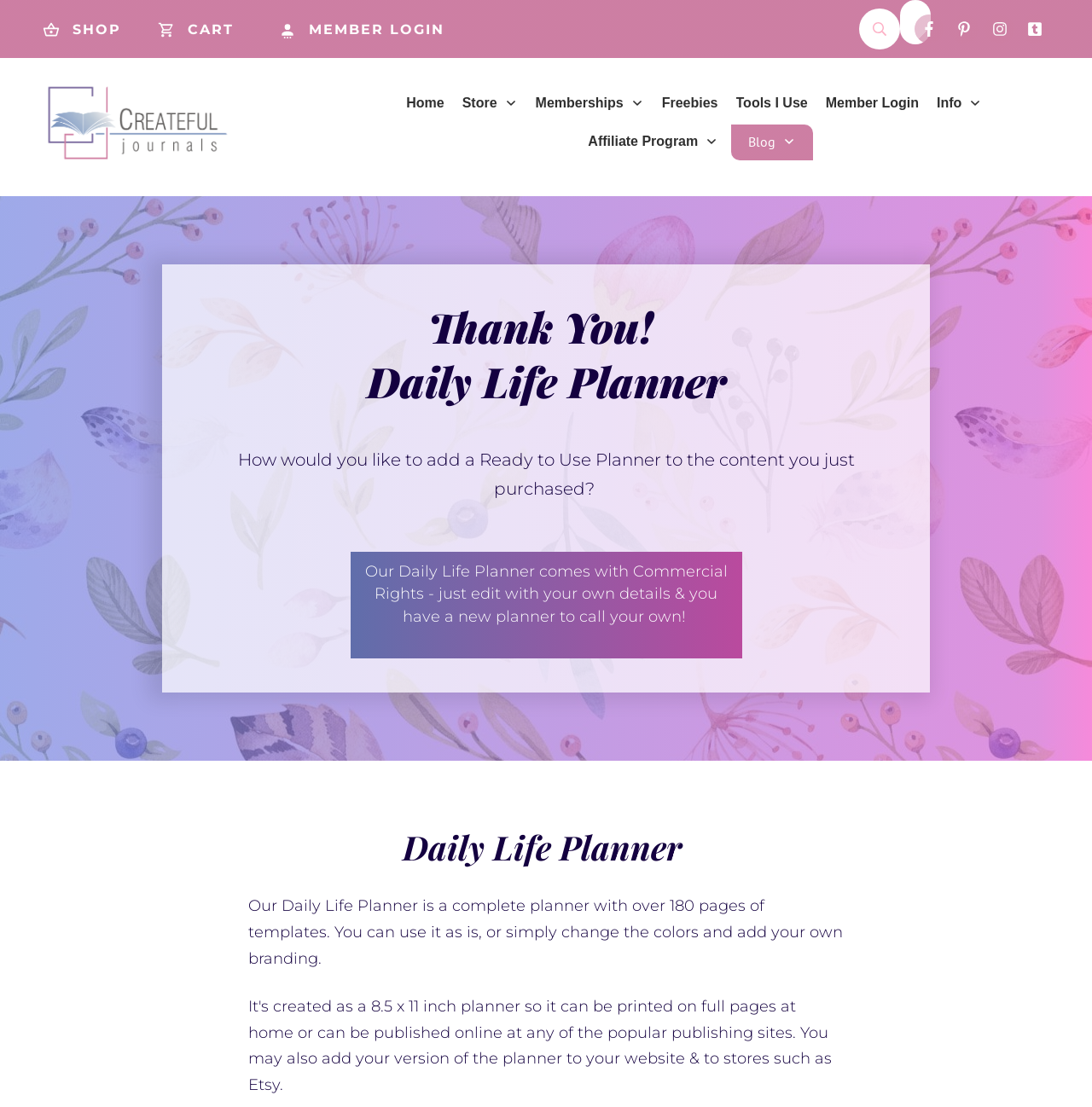Specify the bounding box coordinates of the region I need to click to perform the following instruction: "Go to the home page". The coordinates must be four float numbers in the range of 0 to 1, i.e., [left, top, right, bottom].

None